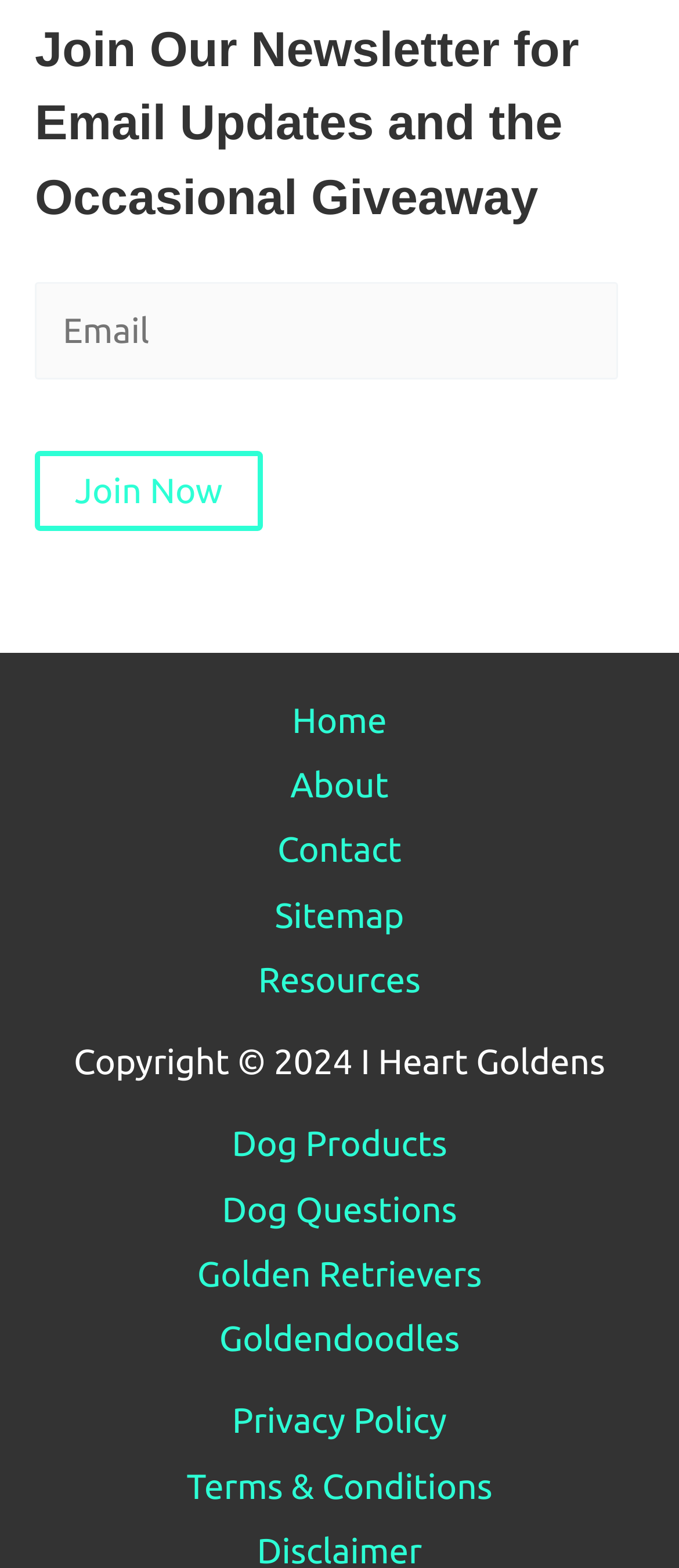Find the bounding box coordinates for the HTML element described as: "Terms & Conditions". The coordinates should consist of four float values between 0 and 1, i.e., [left, top, right, bottom].

[0.275, 0.934, 0.725, 0.96]